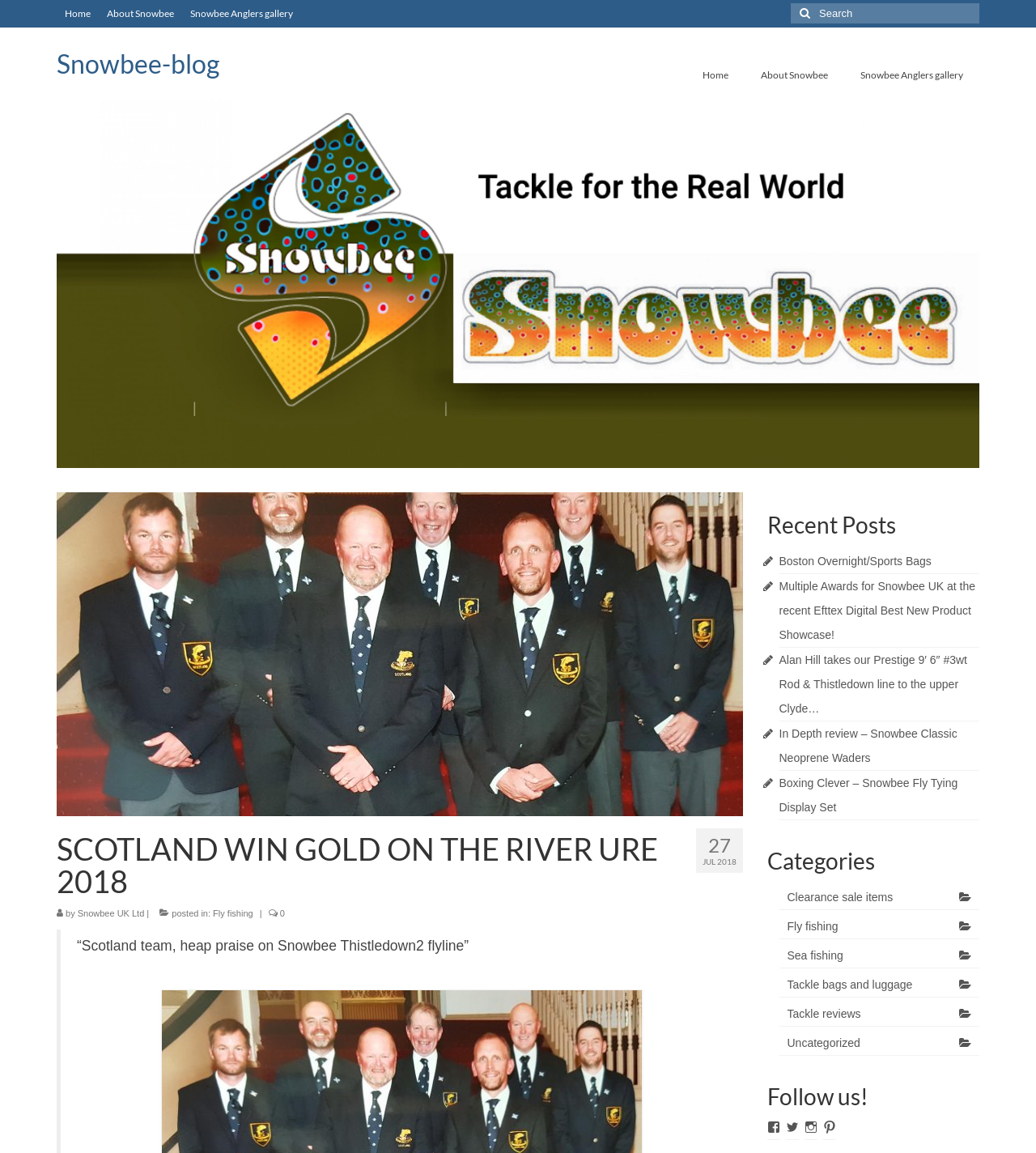Please determine the bounding box coordinates for the element with the description: "Tackle bags and luggage".

[0.752, 0.843, 0.945, 0.865]